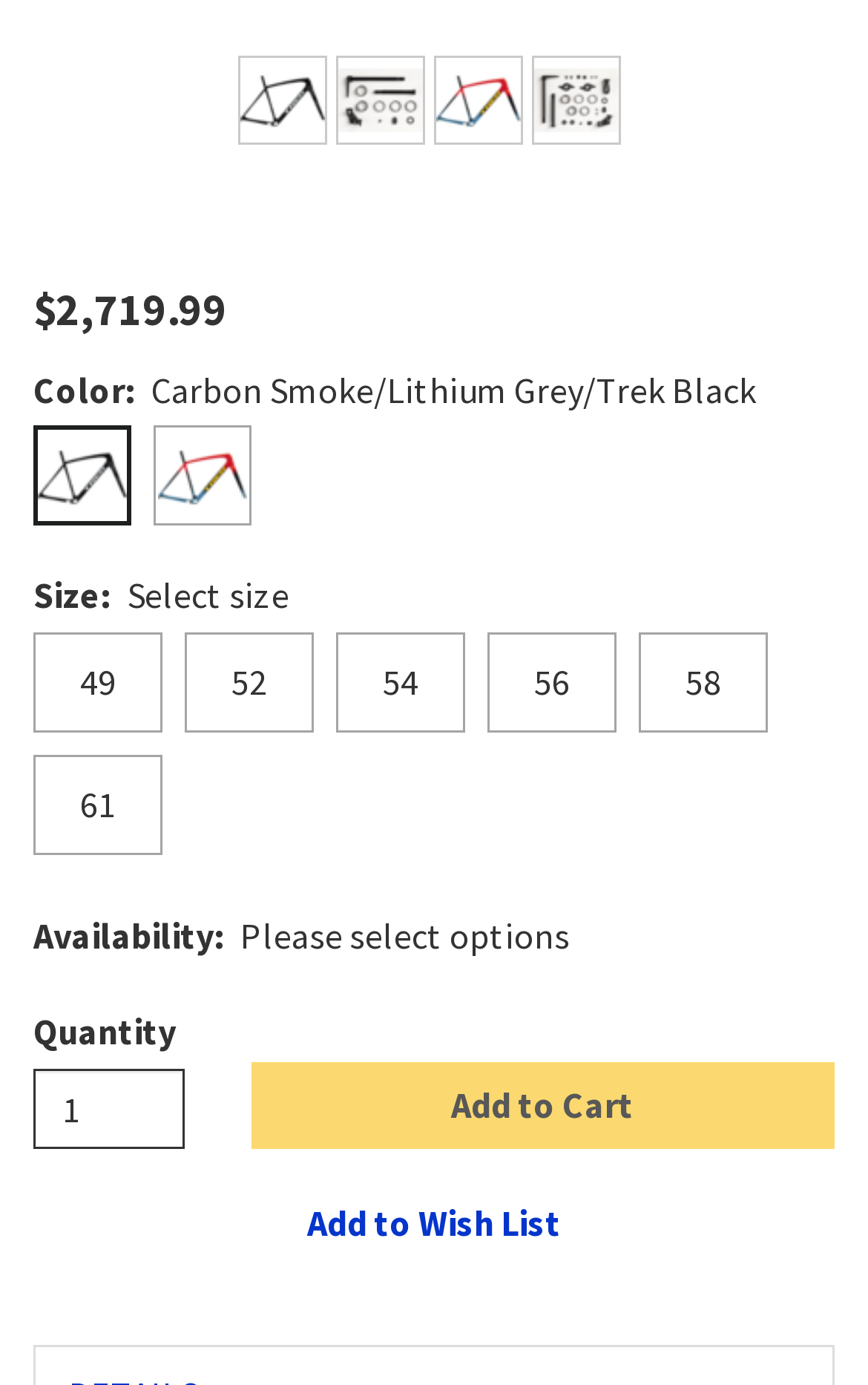Please determine the bounding box coordinates of the element's region to click for the following instruction: "Add to Cart".

[0.288, 0.766, 0.962, 0.829]